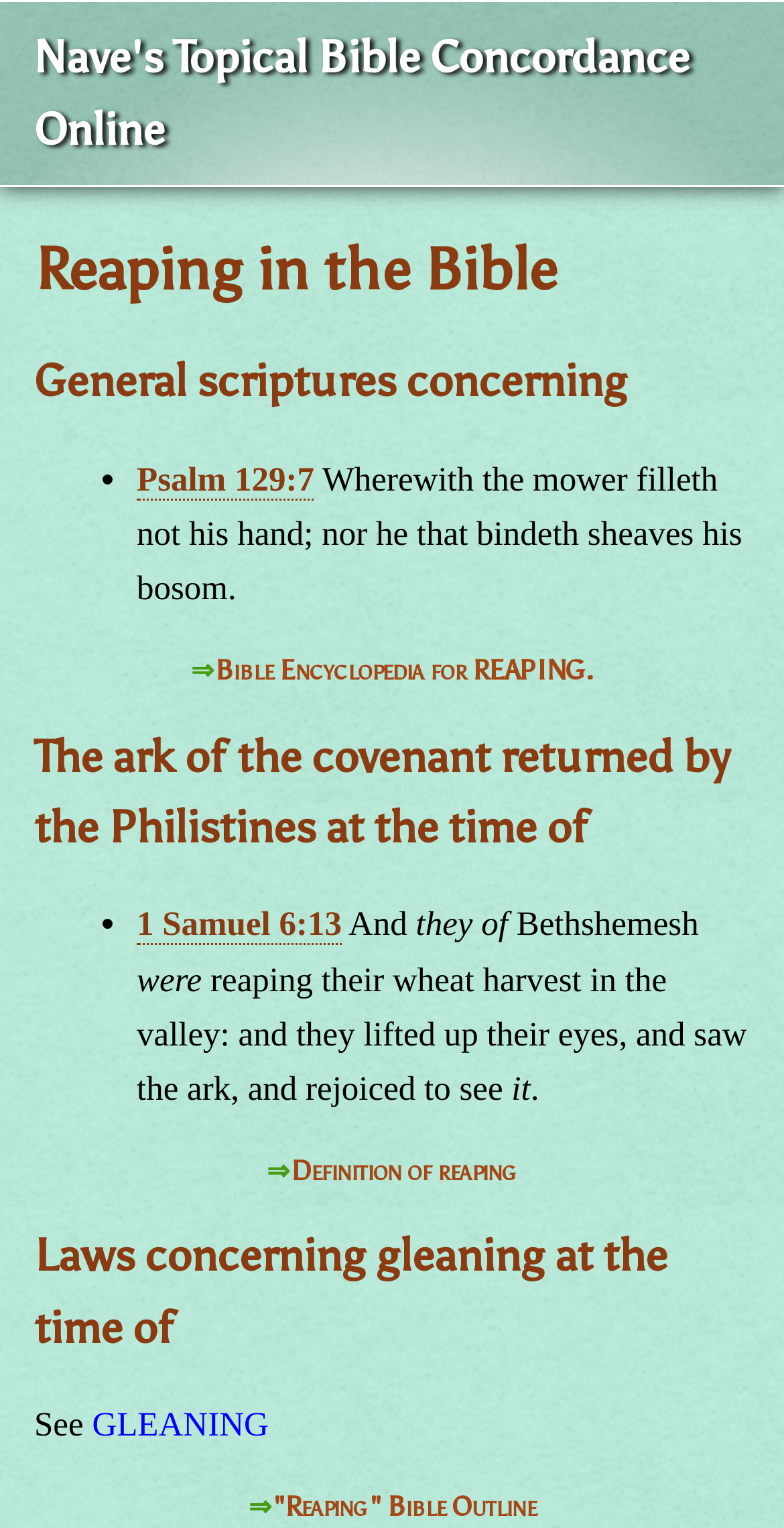Please specify the bounding box coordinates in the format (top-left x, top-left y, bottom-right x, bottom-right y), with values ranging from 0 to 1. Identify the bounding box for the UI component described as follows: Nave's Topical Bible Concordance Online

[0.044, 0.02, 0.879, 0.102]